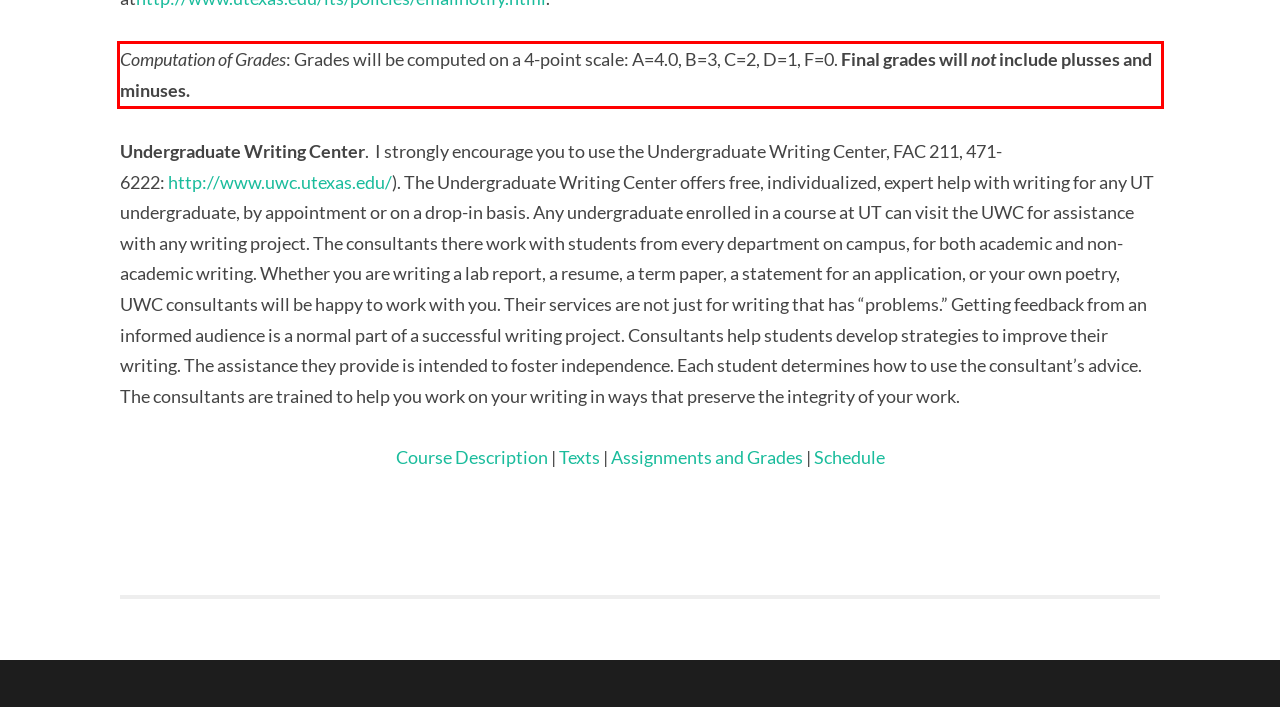Given a screenshot of a webpage containing a red rectangle bounding box, extract and provide the text content found within the red bounding box.

Computation of Grades: Grades will be computed on a 4-point scale: A=4.0, B=3, C=2, D=1, F=0. Final grades will not include plusses and minuses.